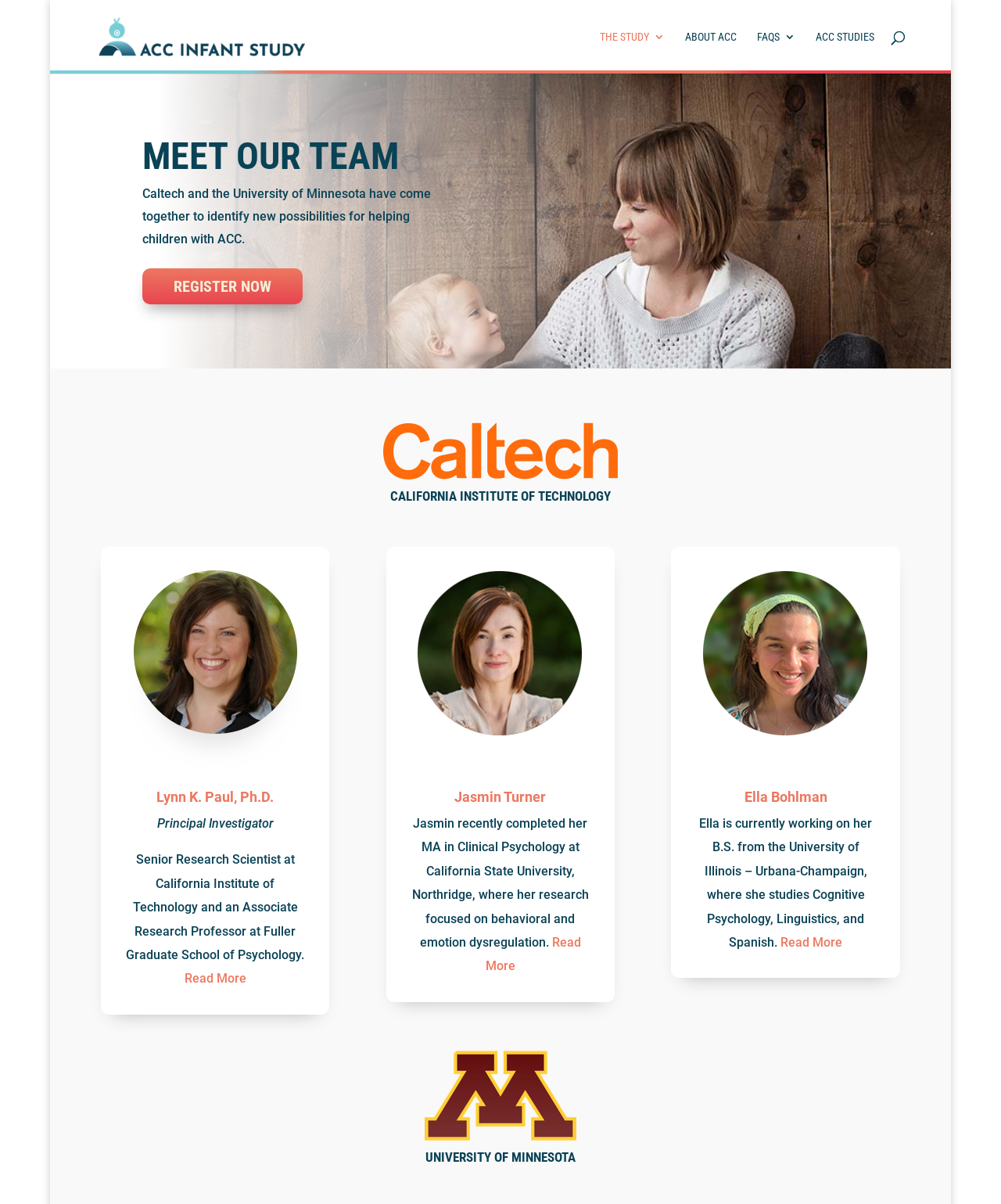Identify the bounding box coordinates of the region that should be clicked to execute the following instruction: "Click the Twitter icon".

None